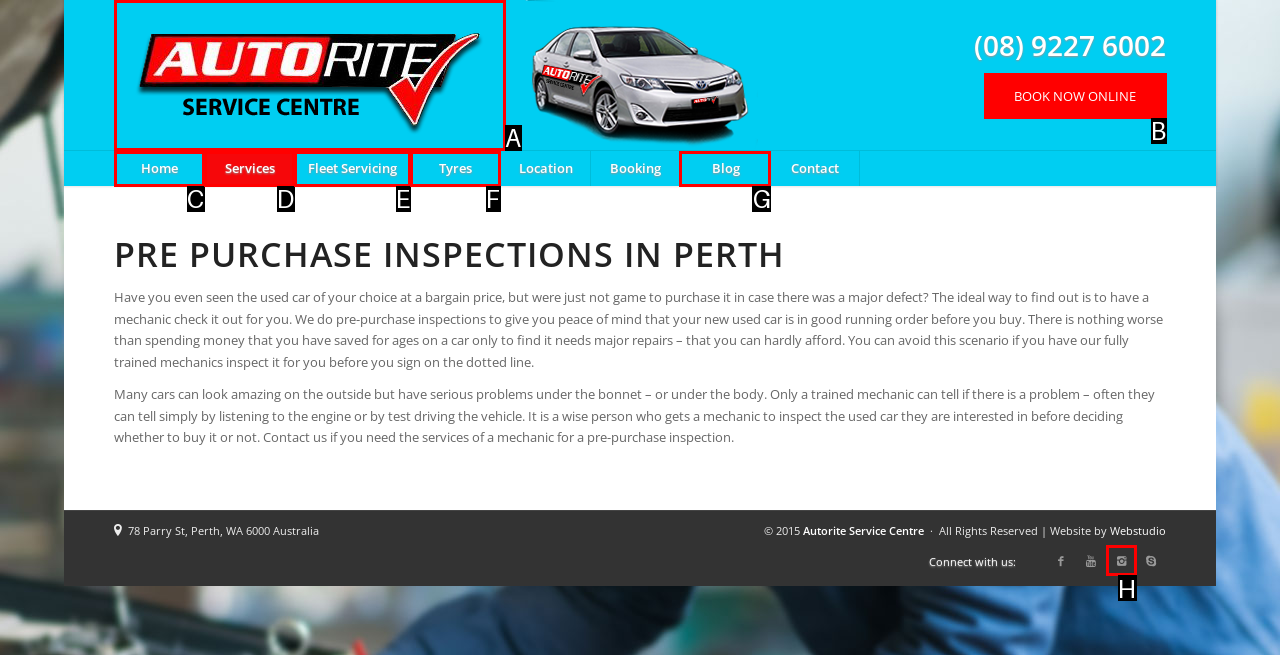Out of the given choices, which letter corresponds to the UI element required to Read the blog? Answer with the letter.

G